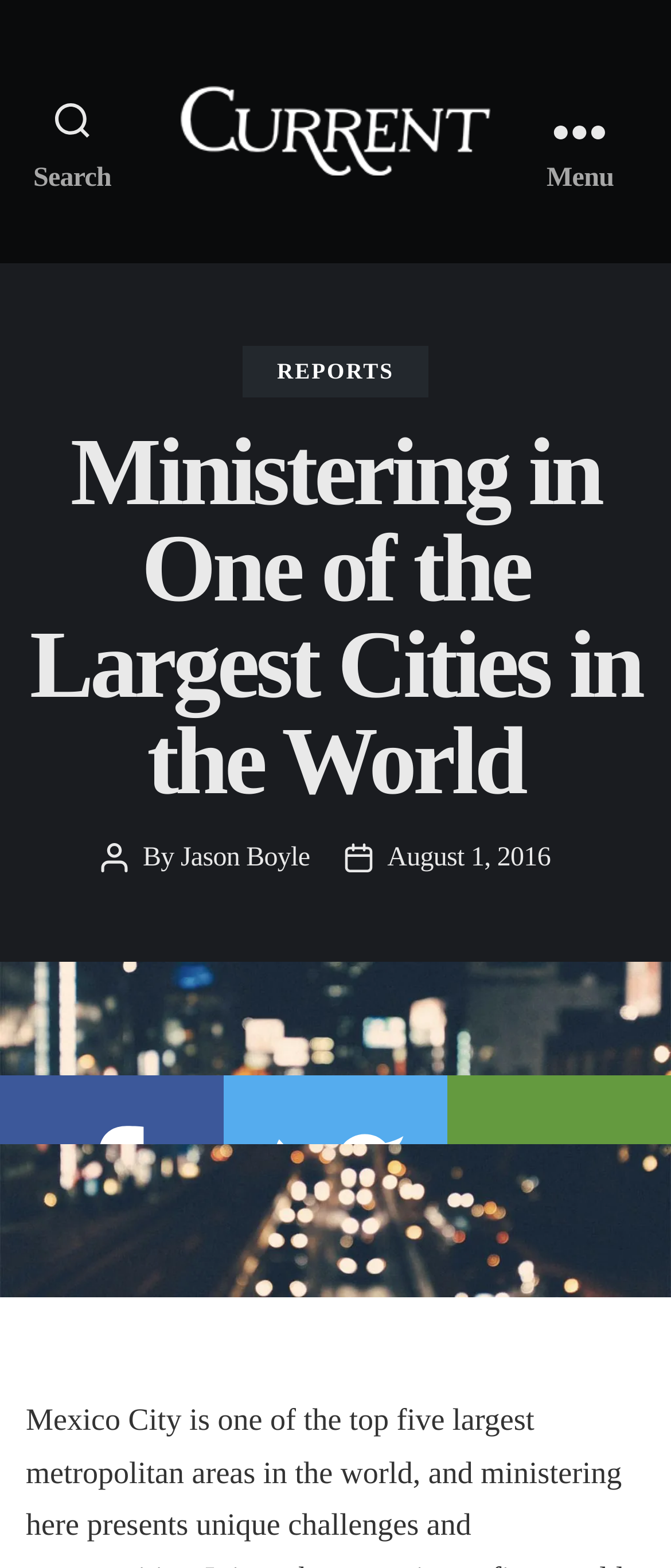Given the element description August 1, 2016, predict the bounding box coordinates for the UI element in the webpage screenshot. The format should be (top-left x, top-left y, bottom-right x, bottom-right y), and the values should be between 0 and 1.

[0.577, 0.538, 0.82, 0.556]